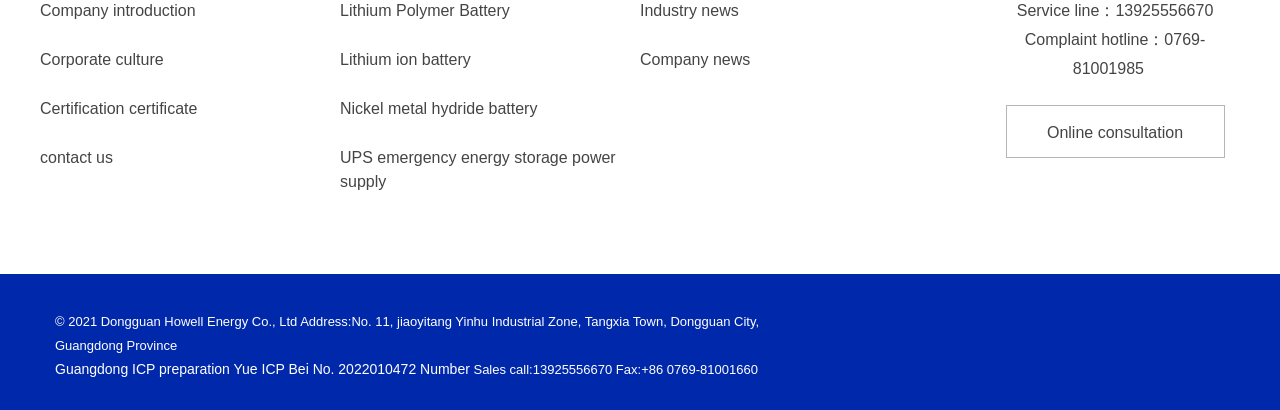Determine the bounding box coordinates of the region I should click to achieve the following instruction: "Get information about Lithium Polymer Battery". Ensure the bounding box coordinates are four float numbers between 0 and 1, i.e., [left, top, right, bottom].

[0.266, 0.006, 0.398, 0.047]